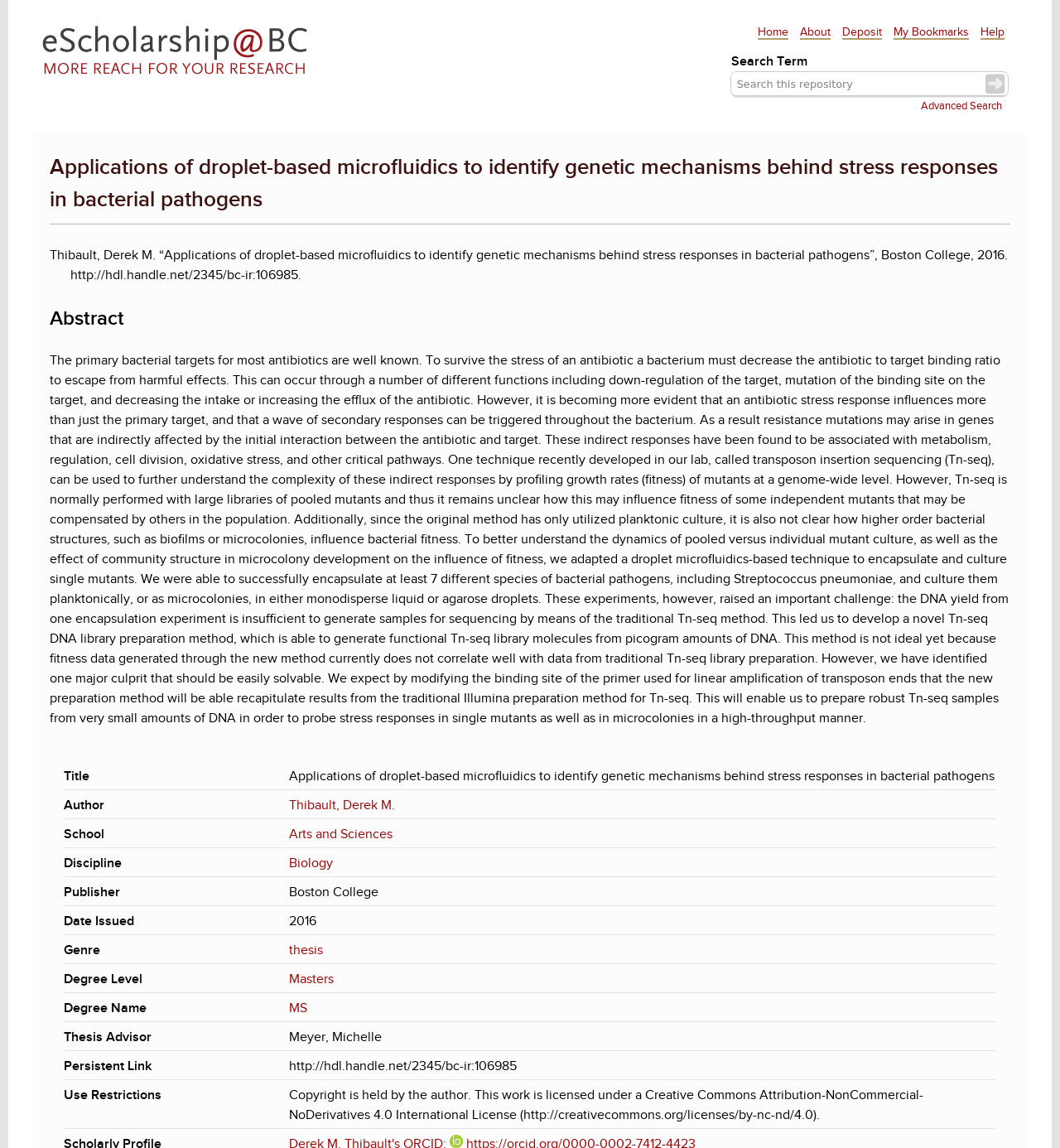Specify the bounding box coordinates of the element's area that should be clicked to execute the given instruction: "view the author's profile". The coordinates should be four float numbers between 0 and 1, i.e., [left, top, right, bottom].

[0.273, 0.694, 0.373, 0.707]